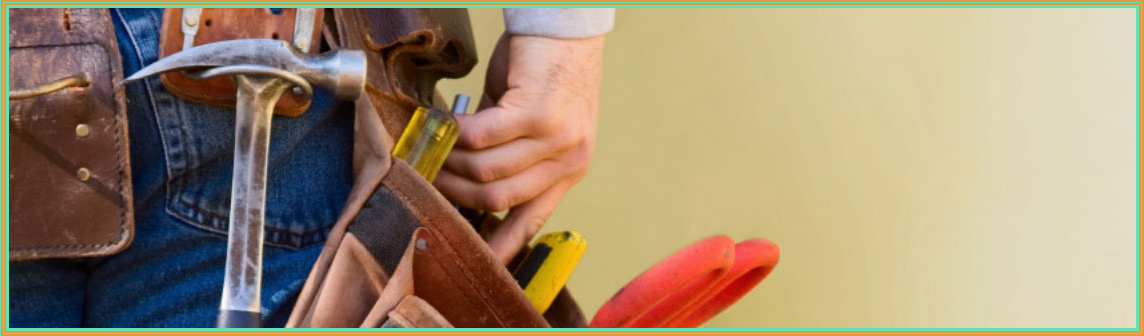Elaborate on all the key elements and details present in the image.

The image captures a close-up view of a handyman's tool belt, showcasing a variety of essential tools. Prominently featured is a hammer, securely attached to the belt, pointing towards the ground. The handyman's hand is seen reaching for a tool, revealing vibrant yellow and red handled implements nestled within the pockets of the belt. This image evokes the spirit of skilled craftsmanship and readiness, highlighting the tools necessary for completing a range of odd jobs. The soft, neutral background emphasizes the subject, making the tools and the handyman's focus the centerpiece of this engaging visual.